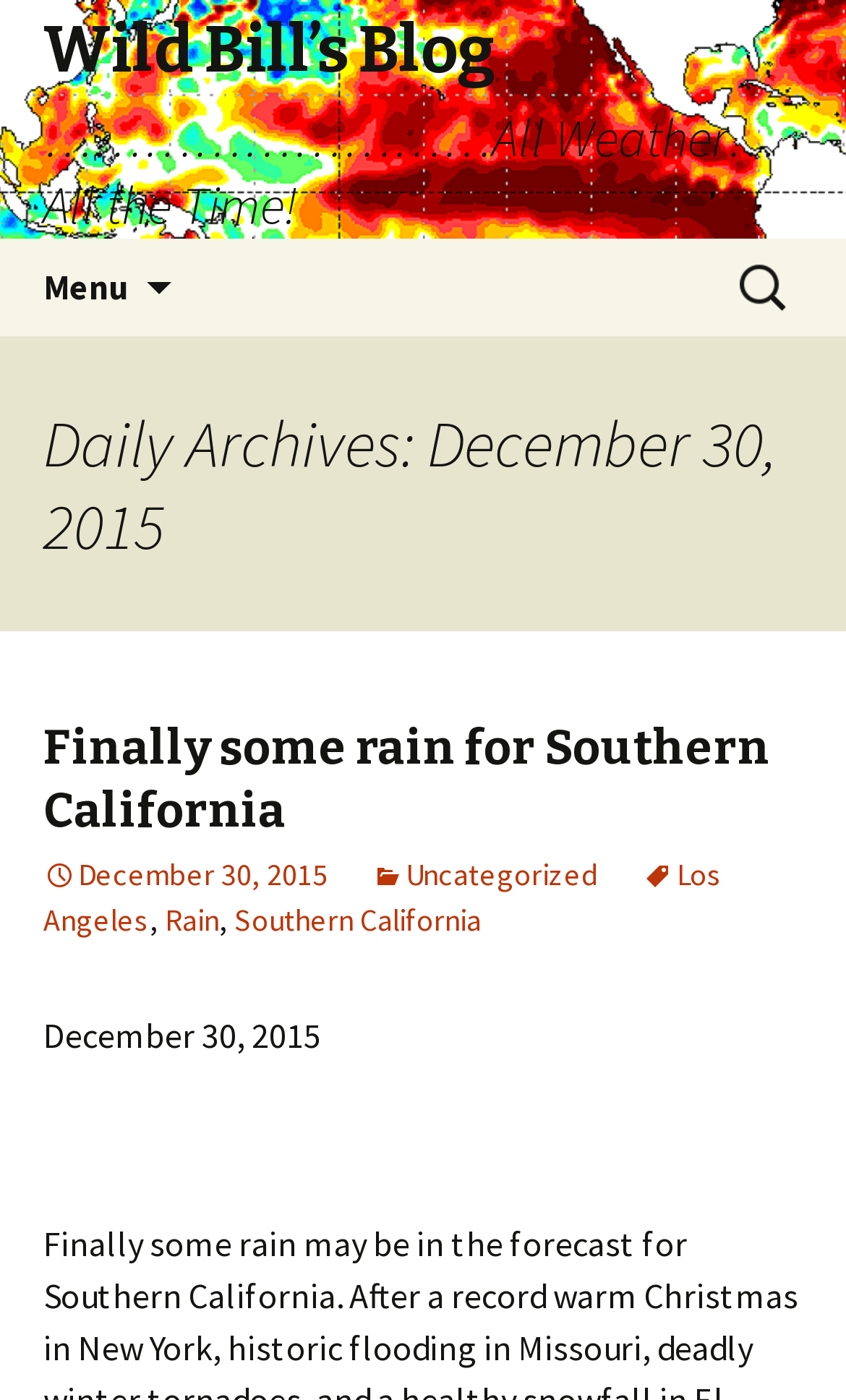Extract the main heading from the webpage content.

Wild Bill’s Blog